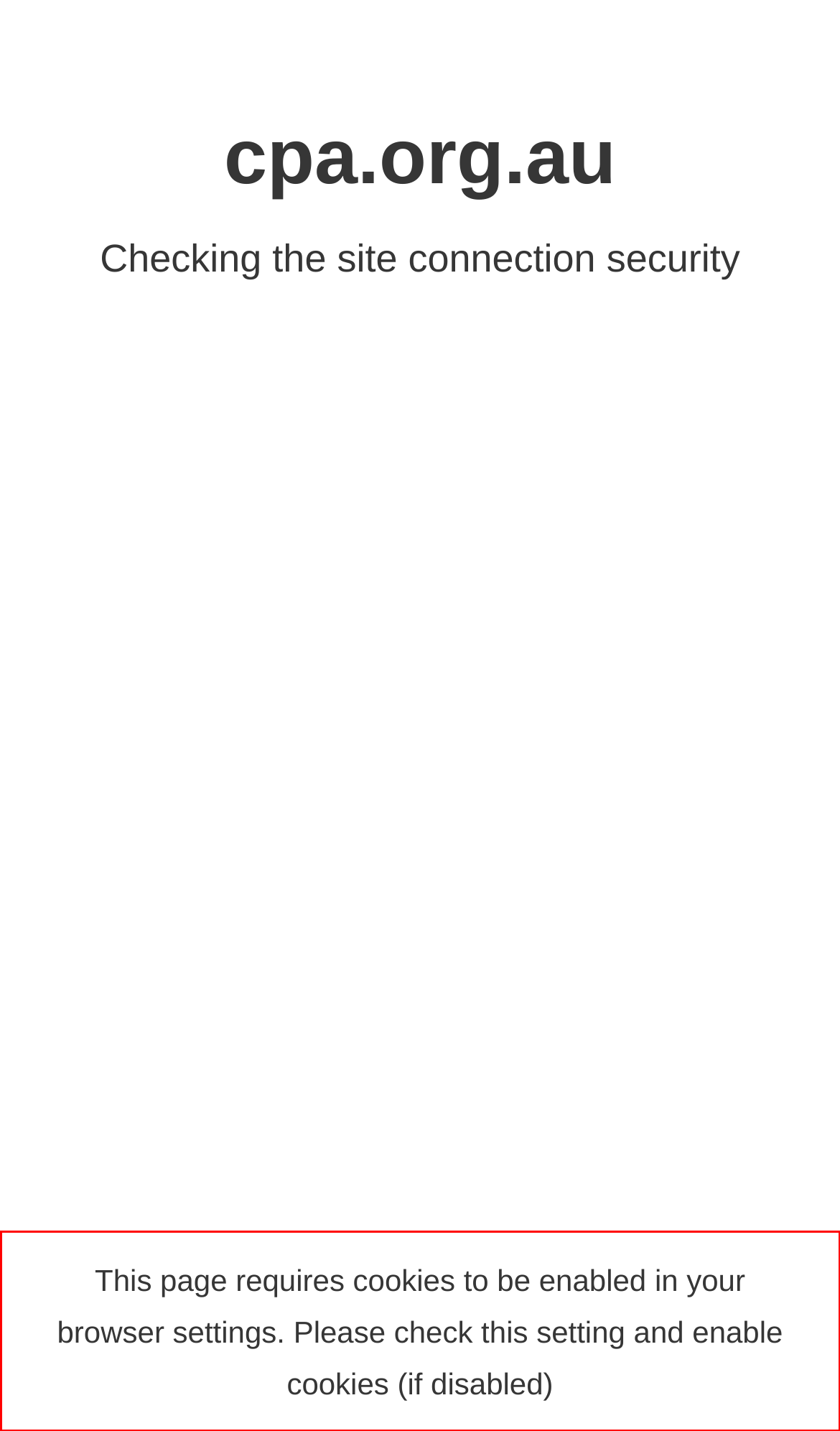Observe the screenshot of the webpage, locate the red bounding box, and extract the text content within it.

This page requires cookies to be enabled in your browser settings. Please check this setting and enable cookies (if disabled)